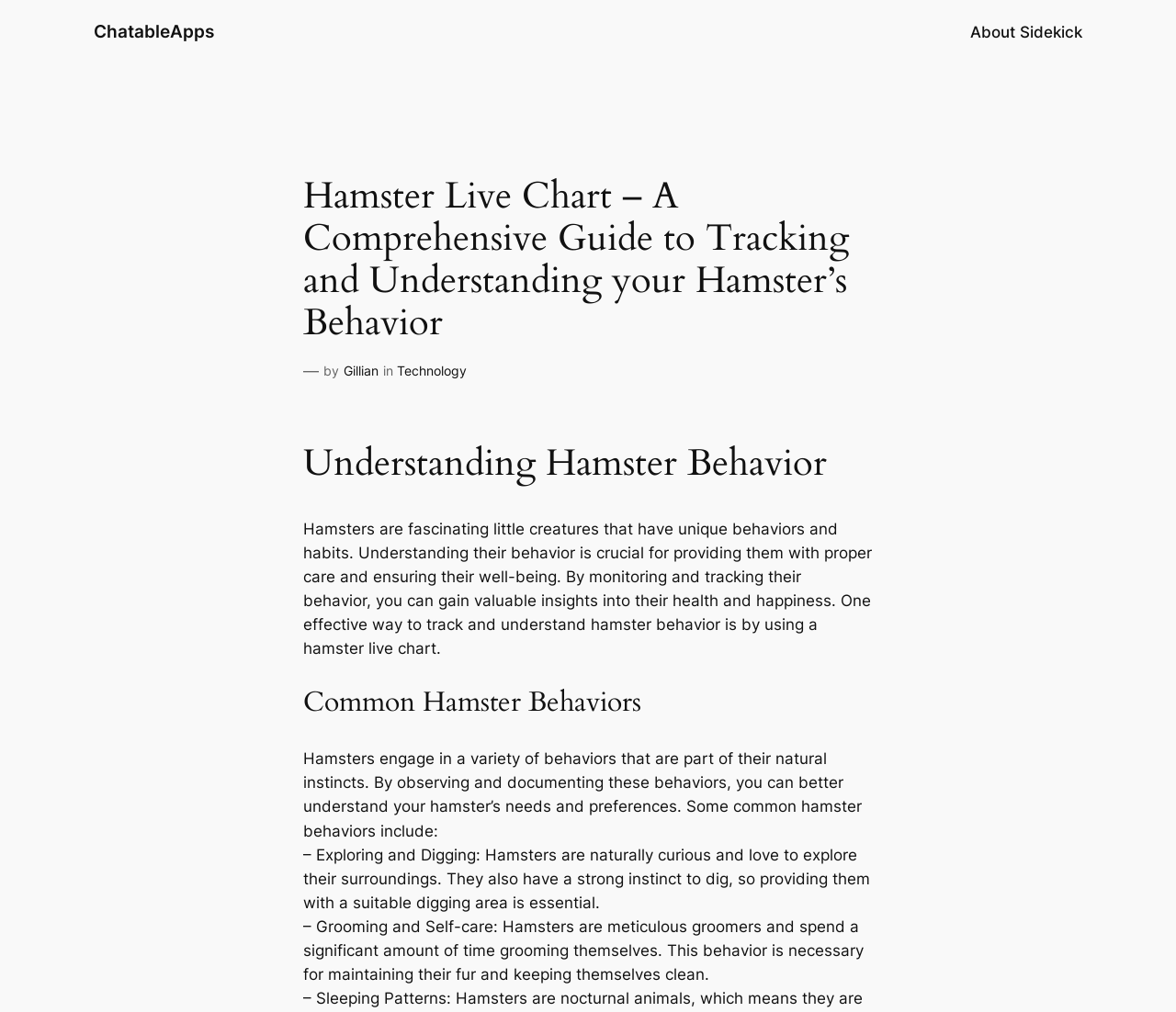What is one effective way to track hamster behavior?
Provide a concise answer using a single word or phrase based on the image.

Using a hamster live chart